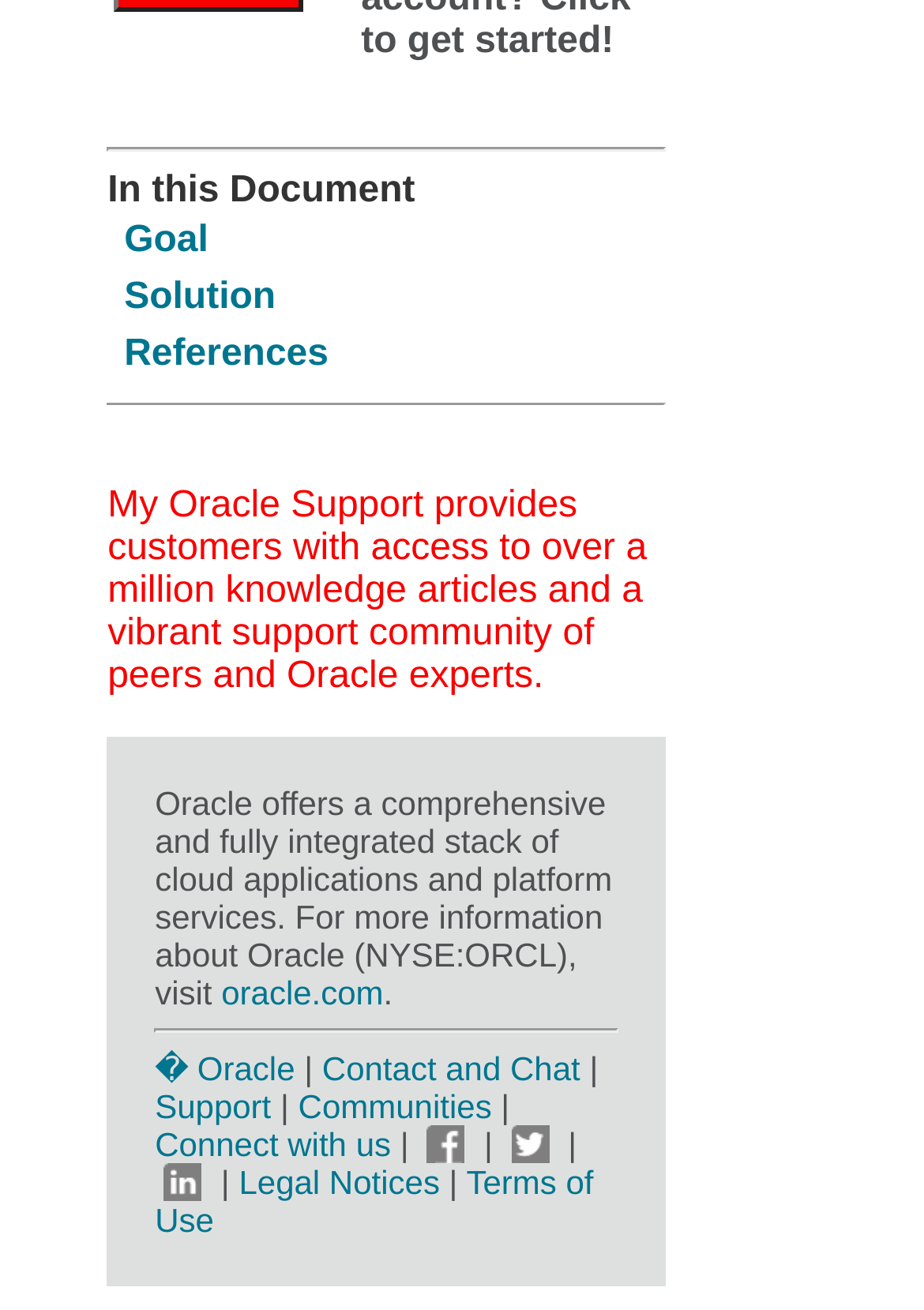Determine the bounding box coordinates for the element that should be clicked to follow this instruction: "Click on Solution". The coordinates should be given as four float numbers between 0 and 1, in the format [left, top, right, bottom].

[0.134, 0.212, 0.298, 0.242]